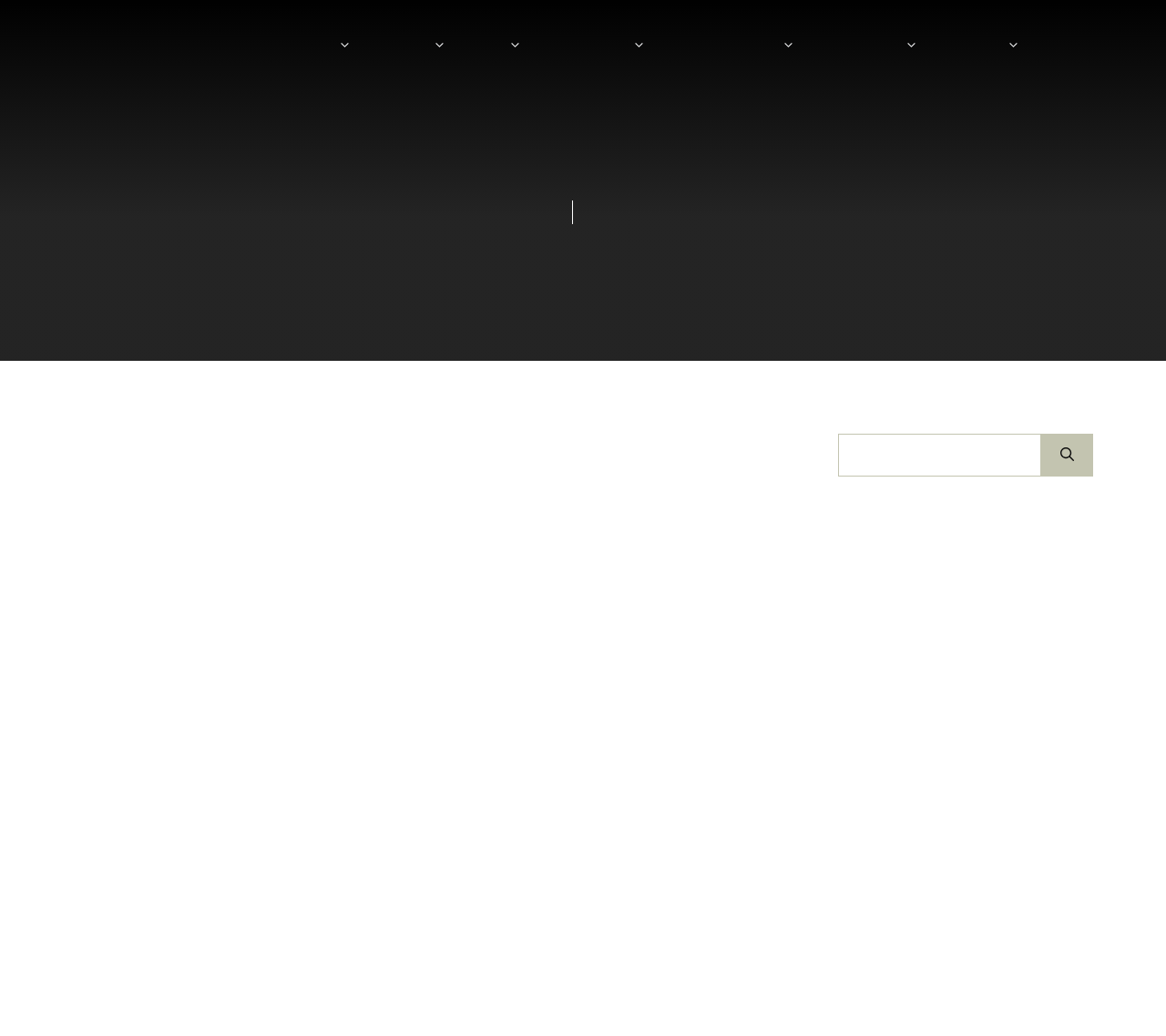What is the date of the blog post?
Kindly offer a comprehensive and detailed response to the question.

The date of the blog post is mentioned in the StaticText element with the text 'October 6, 2022' located at [0.503, 0.194, 0.6, 0.215].